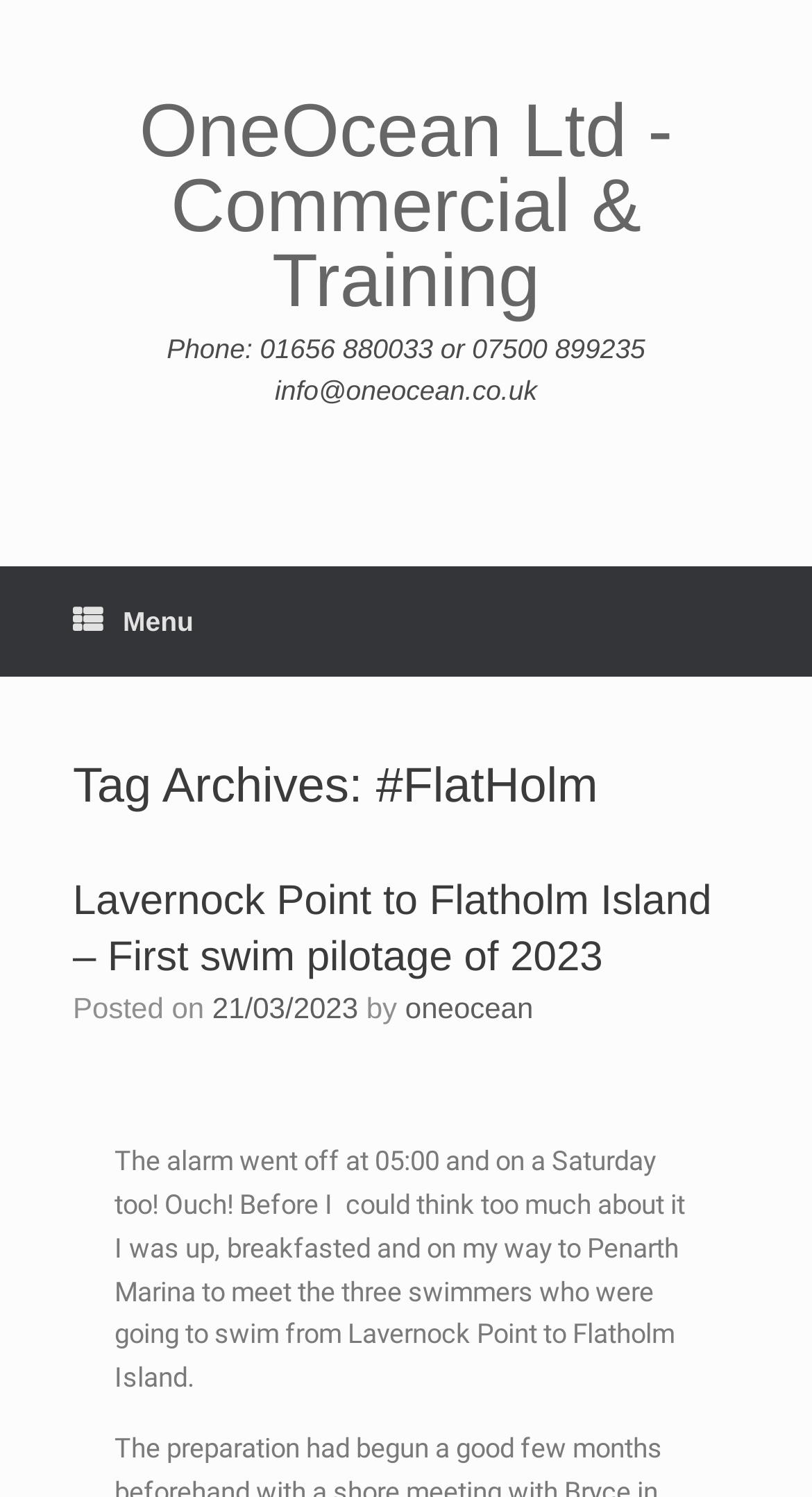Using the information from the screenshot, answer the following question thoroughly:
What is the phone number of OneOcean Ltd?

I found the phone number by looking at the static text element that contains the contact information, which is located at the top of the webpage.